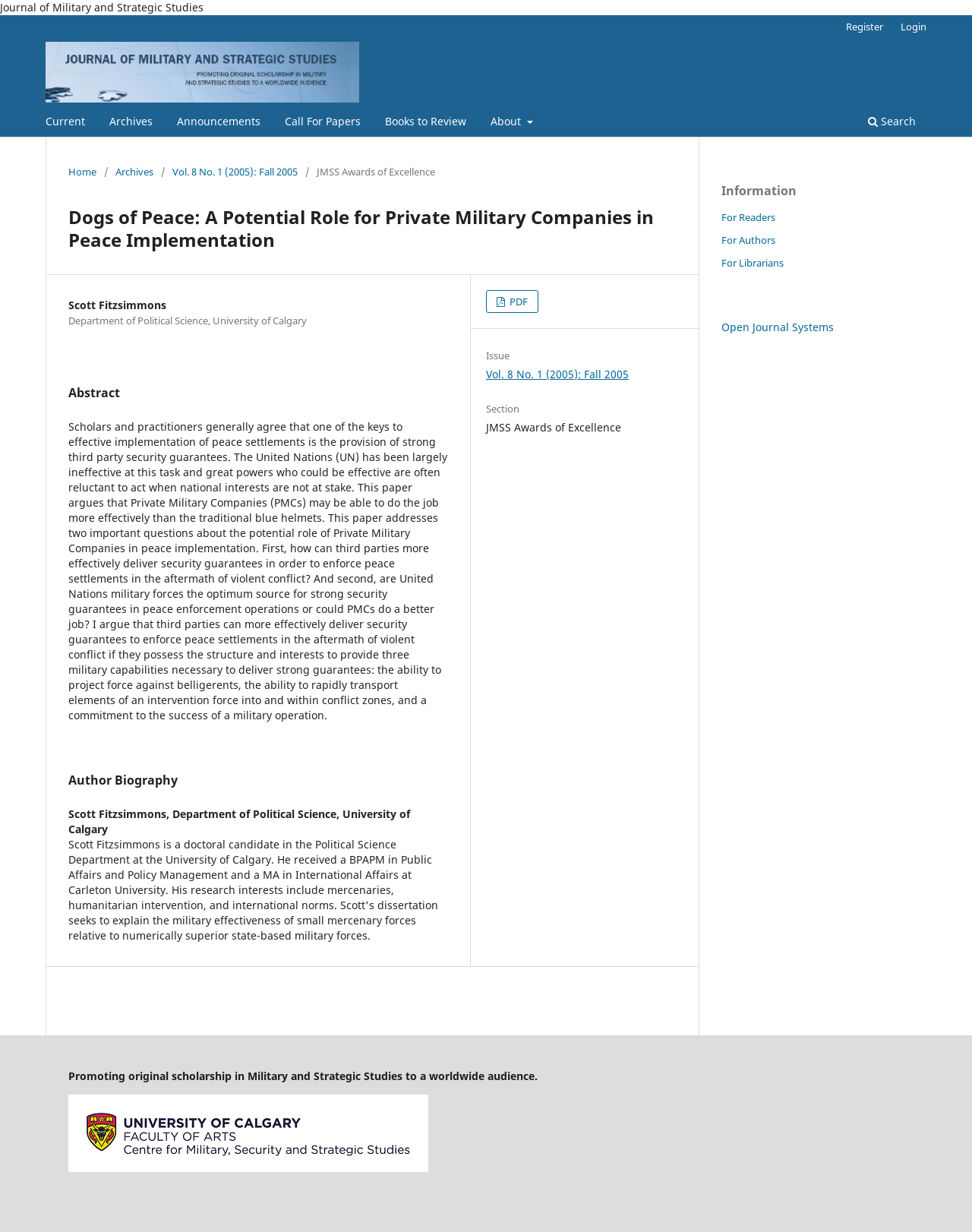Locate the bounding box coordinates for the element described below: "Archives". The coordinates must be four float values between 0 and 1, formatted as [left, top, right, bottom].

[0.107, 0.089, 0.162, 0.111]